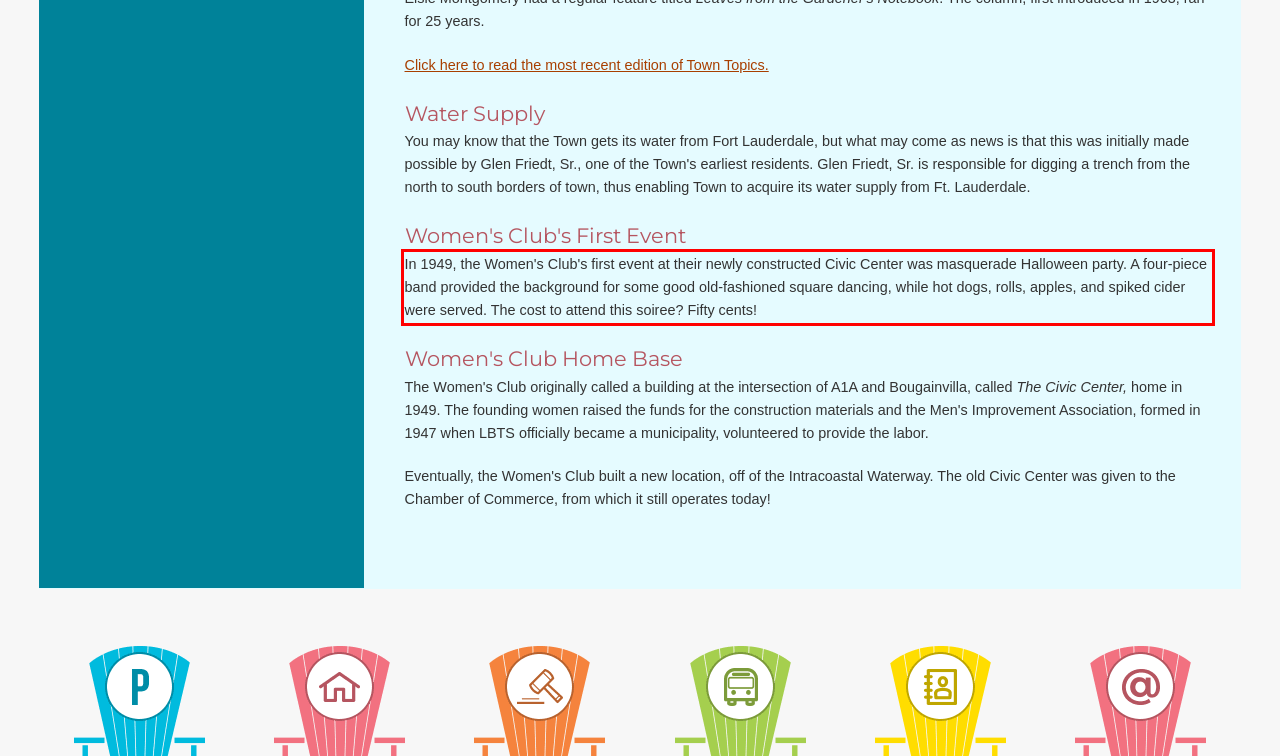Using the provided webpage screenshot, identify and read the text within the red rectangle bounding box.

In 1949, the Women's Club's first event at their newly constructed Civic Center was masquerade Halloween party. A four-piece band provided the background for some good old-fashioned square dancing, while hot dogs, rolls, apples, and spiked cider were served. The cost to attend this soiree? Fifty cents!